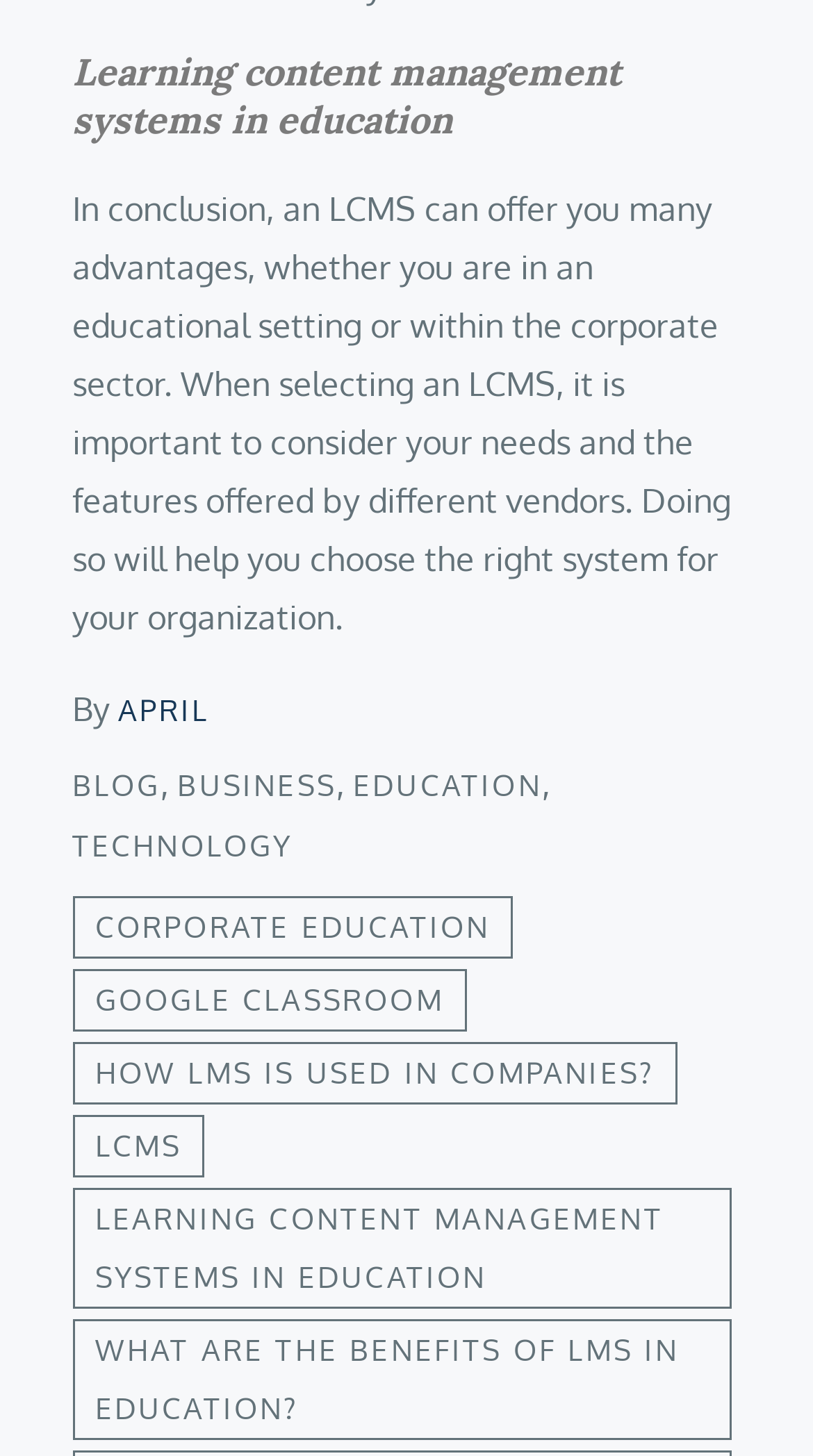Please identify the bounding box coordinates of the element that needs to be clicked to execute the following command: "explore Prison Food". Provide the bounding box using four float numbers between 0 and 1, formatted as [left, top, right, bottom].

None